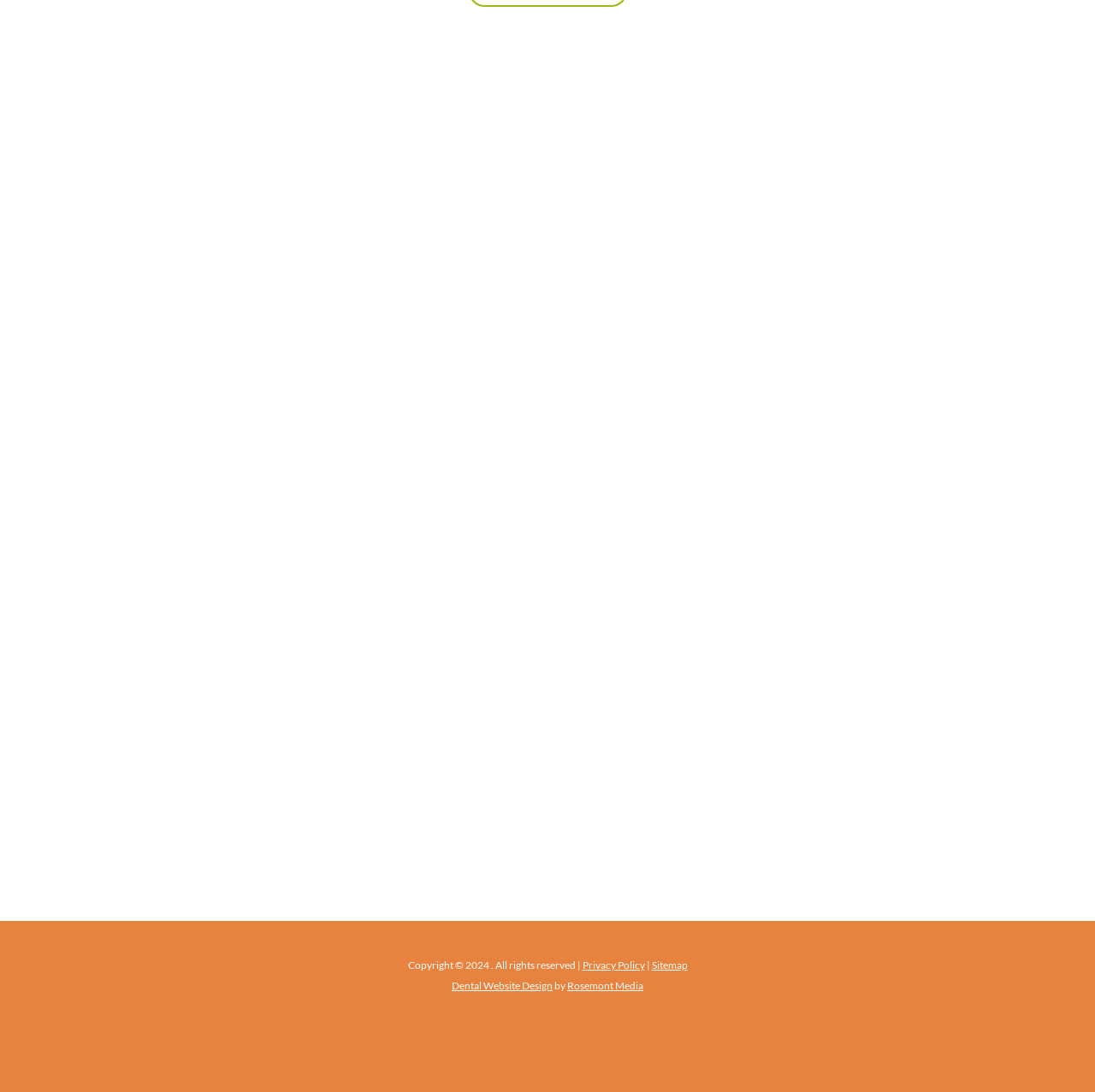Using the provided element description: "title="Click to read"", determine the bounding box coordinates of the corresponding UI element in the screenshot.

None